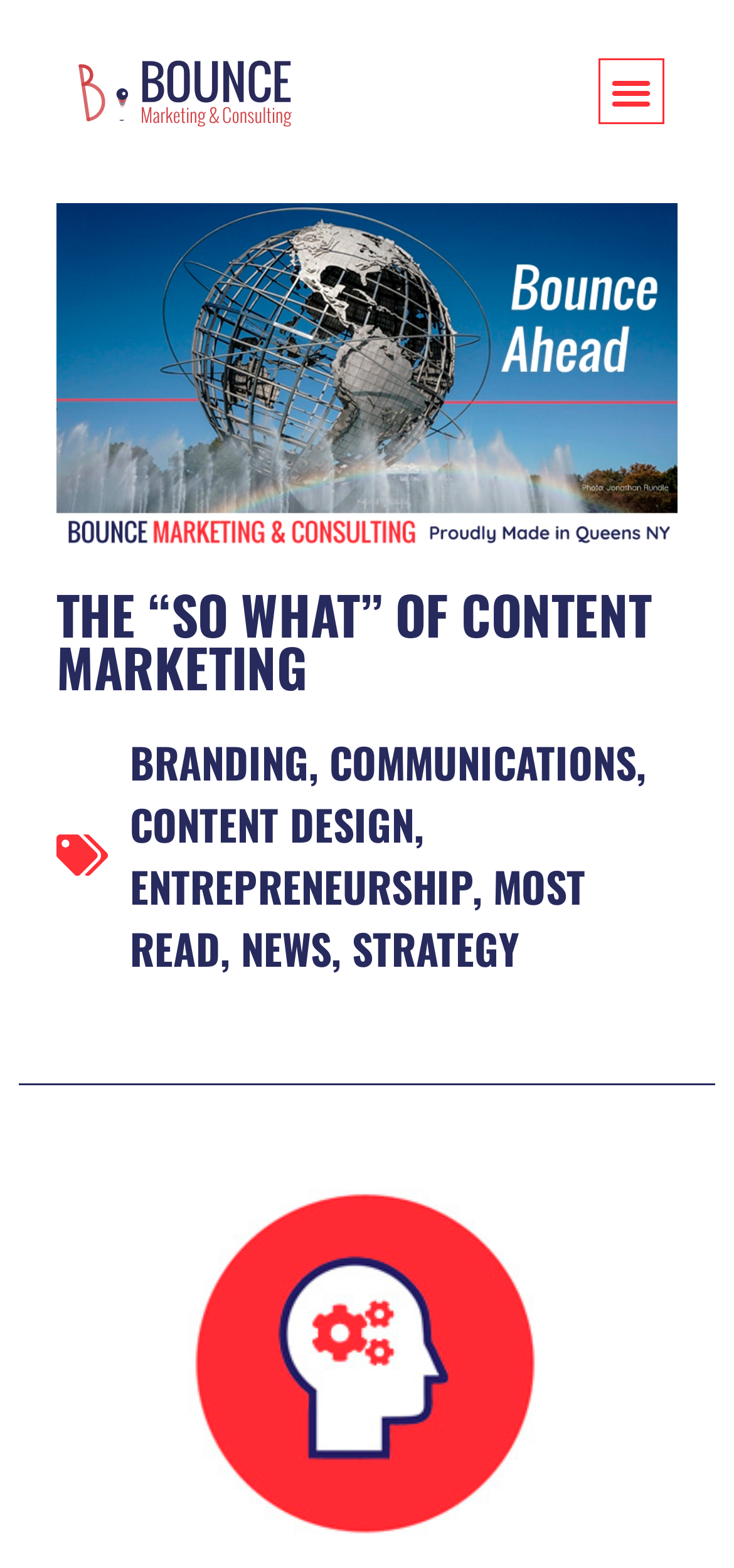Determine the bounding box coordinates of the UI element described below. Use the format (top-left x, top-left y, bottom-right x, bottom-right y) with floating point numbers between 0 and 1: Content Design

[0.177, 0.506, 0.564, 0.544]